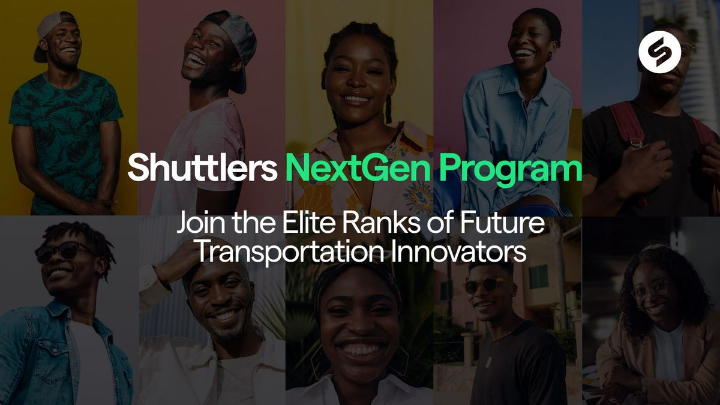What is the message conveyed by the bold, modern text?
Make sure to answer the question with a detailed and comprehensive explanation.

The caption highlights the bold, modern text as emphasizing the program's name and inviting viewers to 'Join the elite ranks of future transportation innovators', which suggests that the message is one of inclusivity and exclusivity, implying that participants will be part of a select group of innovators.